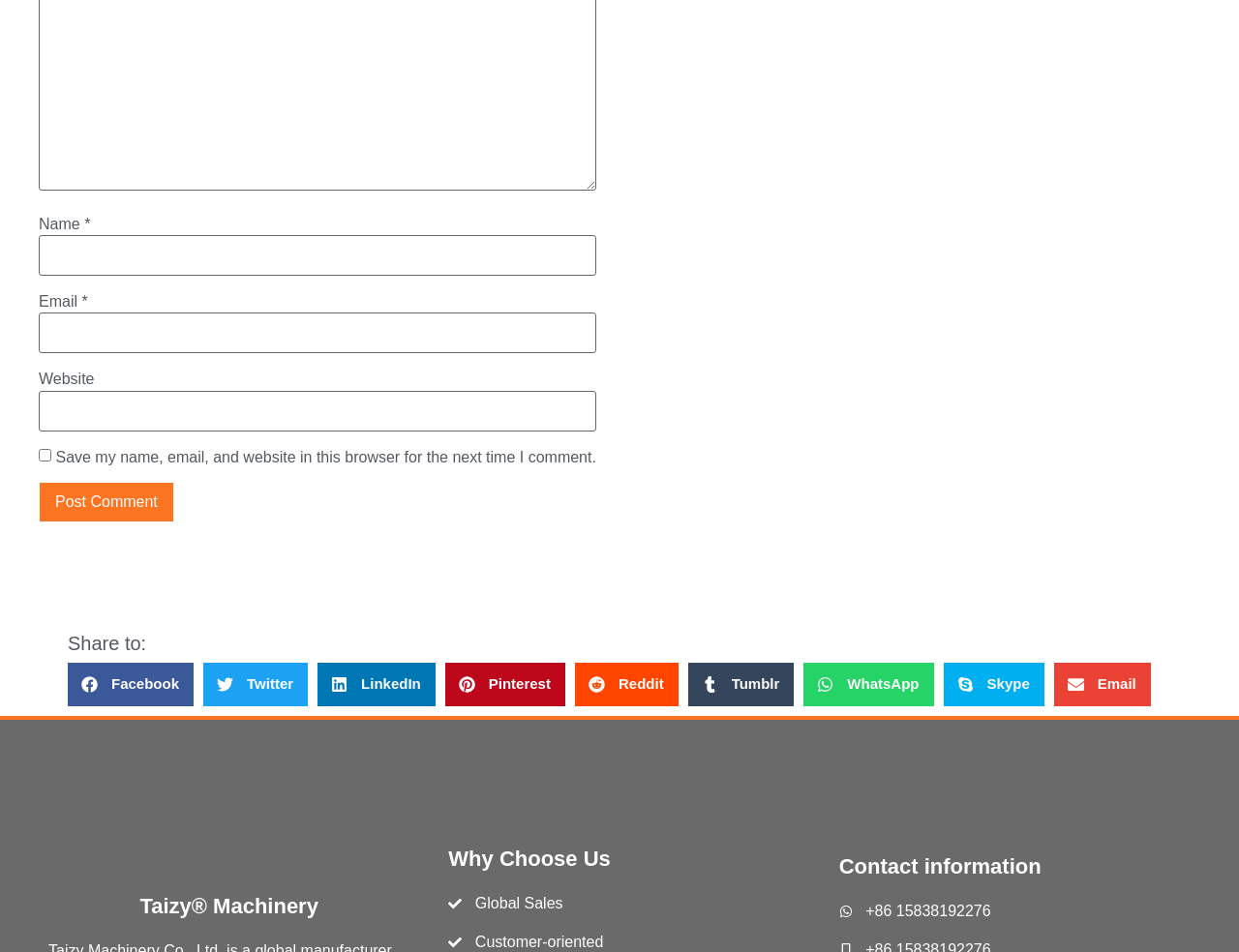Please use the details from the image to answer the following question comprehensively:
What is the company name mentioned on the webpage?

The company name 'Taizy Machinery' is mentioned at the bottom of the webpage, suggesting that it is the company or organization associated with the webpage.